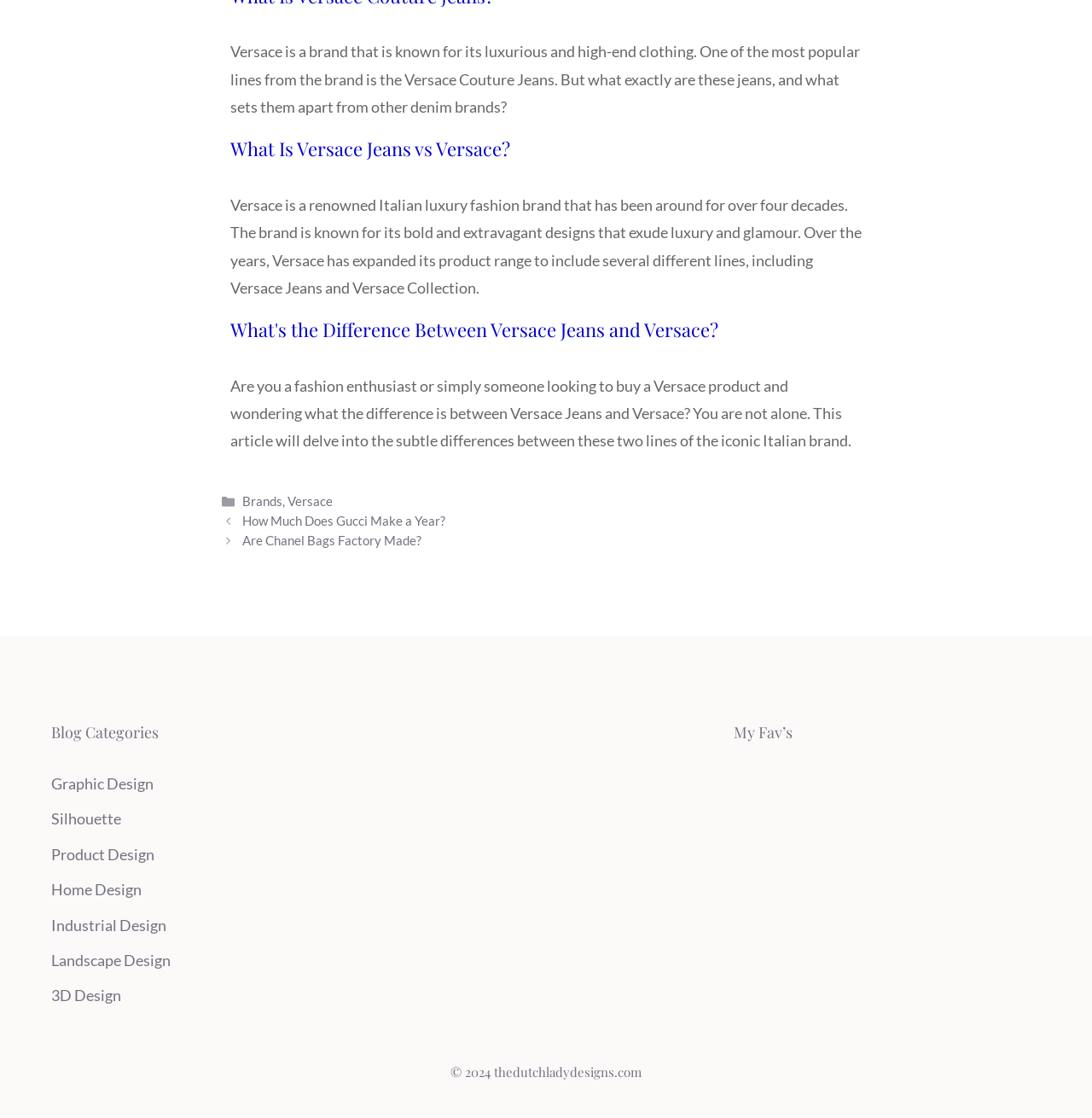Find and indicate the bounding box coordinates of the region you should select to follow the given instruction: "Click on 'Versace'".

[0.264, 0.441, 0.305, 0.455]